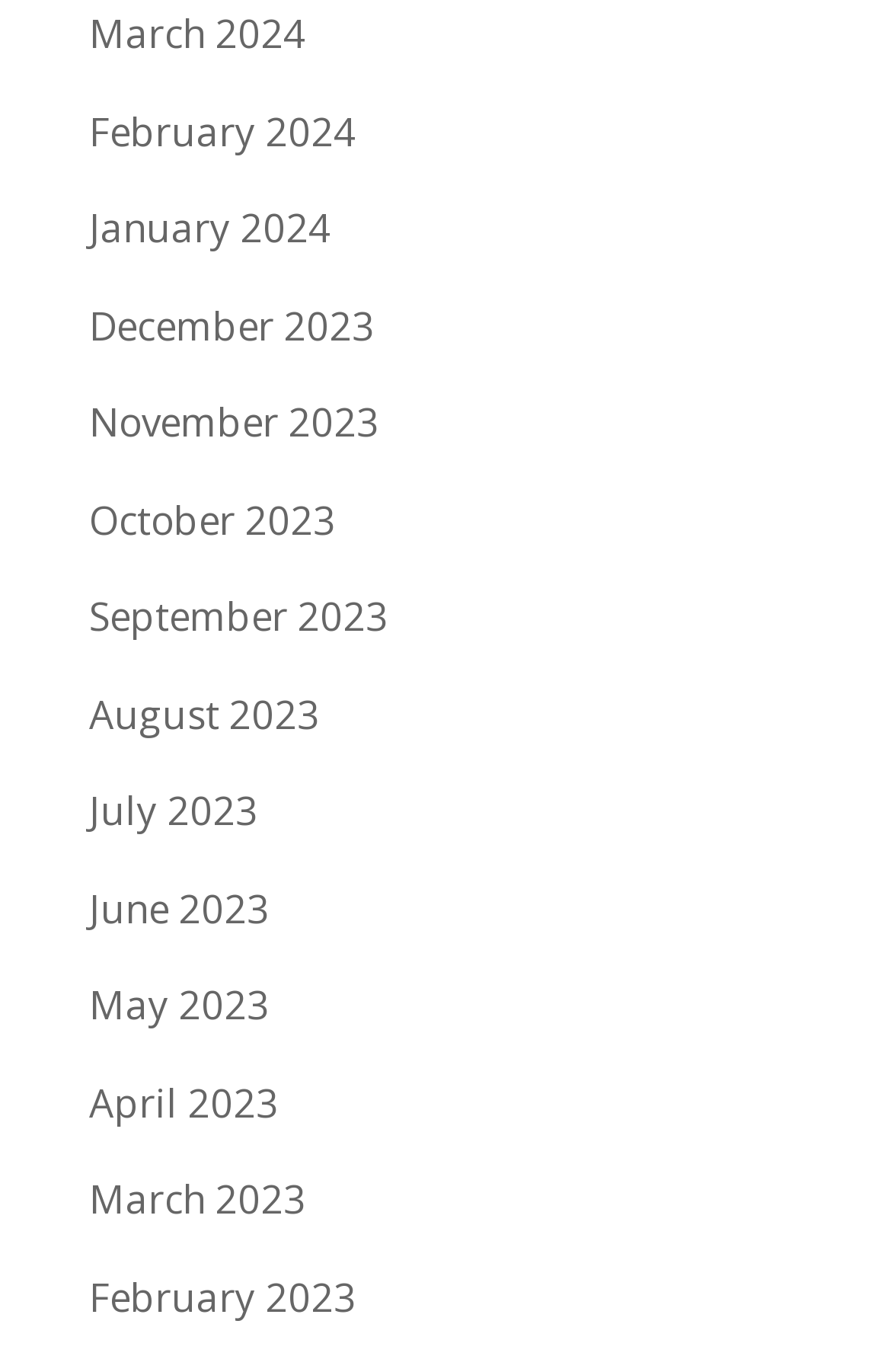Please find the bounding box coordinates of the section that needs to be clicked to achieve this instruction: "check November 2023".

[0.1, 0.288, 0.426, 0.326]